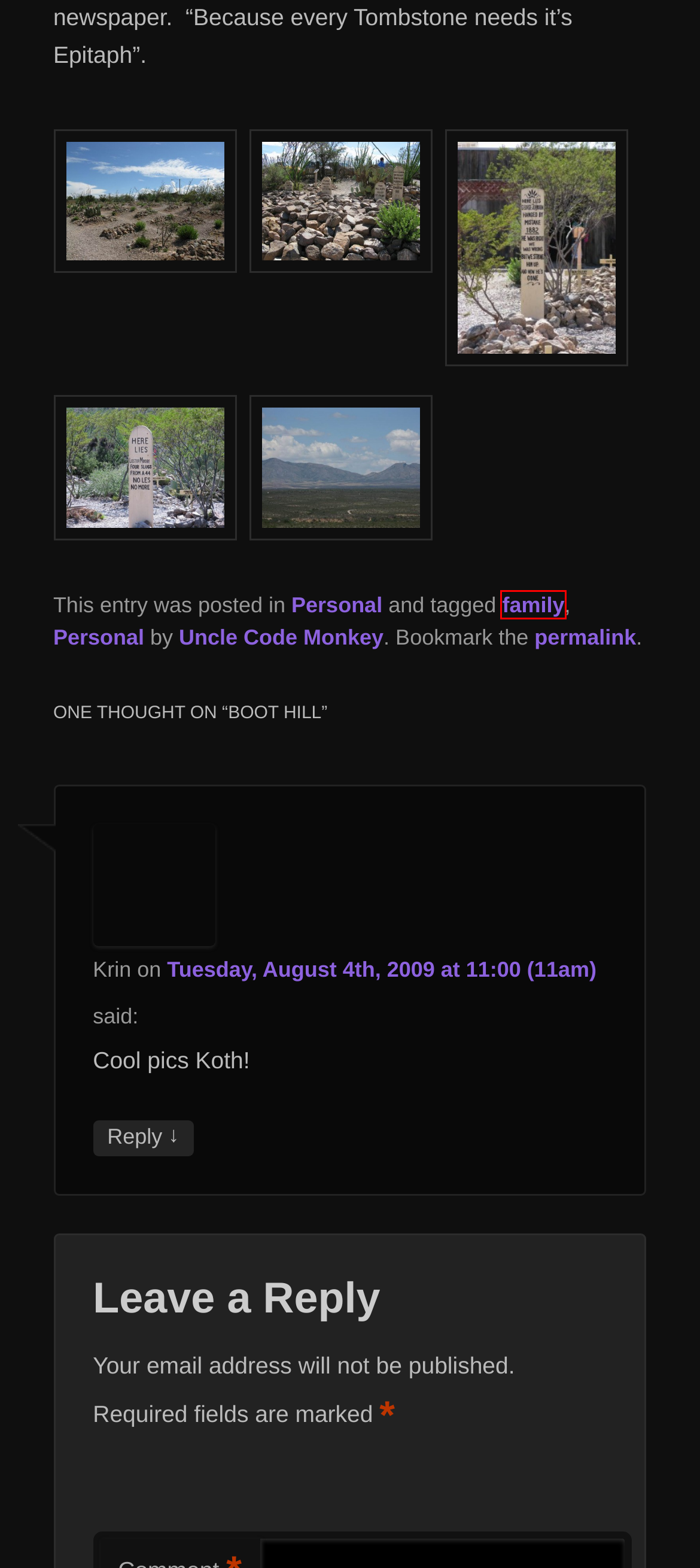Given a webpage screenshot featuring a red rectangle around a UI element, please determine the best description for the new webpage that appears after the element within the bounding box is clicked. The options are:
A. About | Howling at the Blackmoon
B. family | Howling at the Blackmoon
C. Android Apps | Howling at the Blackmoon
D. Bisbee,  AZ | Howling at the Blackmoon
E. Personal | Howling at the Blackmoon
F. Grotto | Howling at the Blackmoon
G. Blog Tool, Publishing Platform, and CMS – WordPress.org
H. Uncle Code Monkey | Howling at the Blackmoon

B